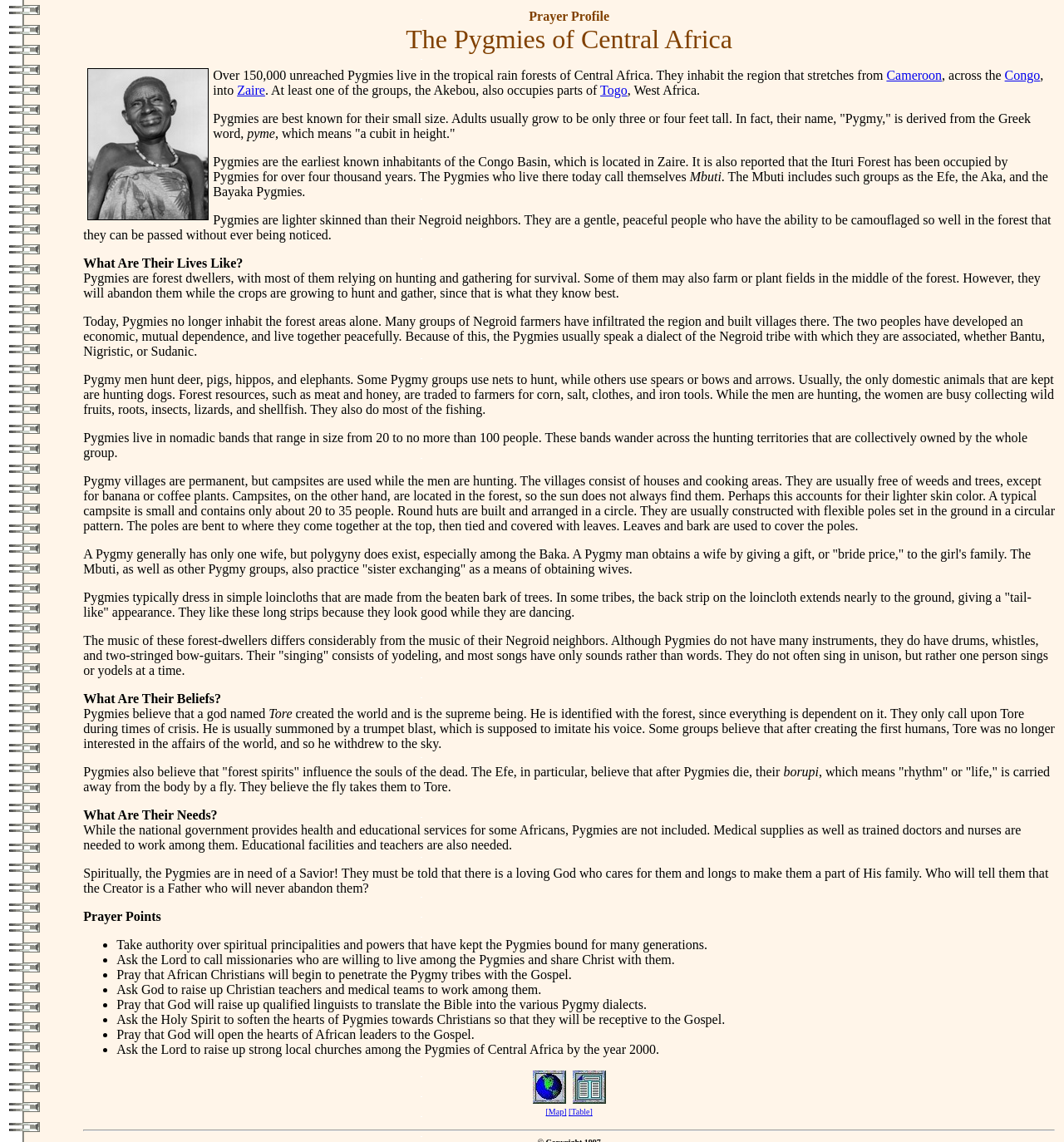Kindly determine the bounding box coordinates of the area that needs to be clicked to fulfill this instruction: "Read about Pygmies' beliefs".

[0.078, 0.606, 0.208, 0.618]